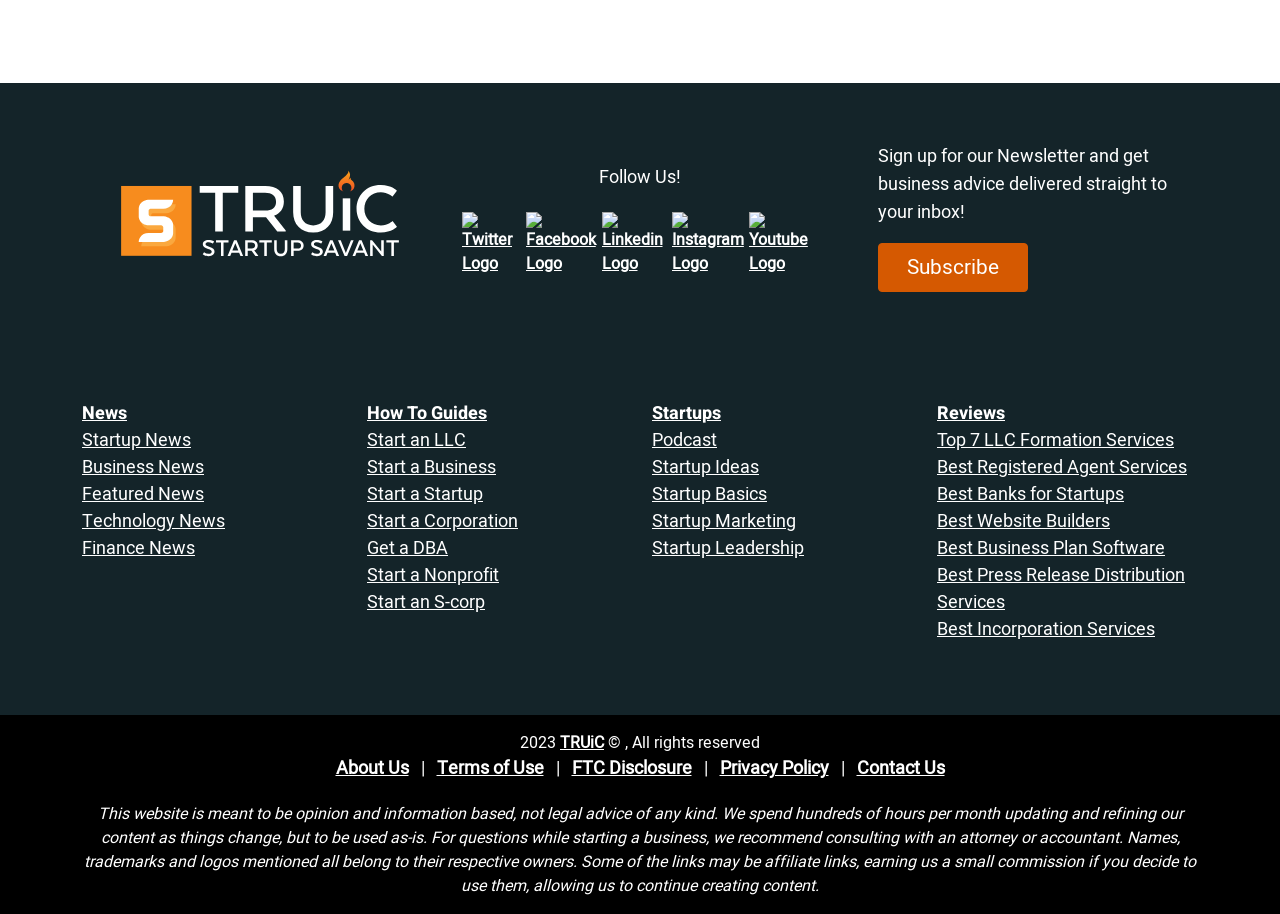Refer to the image and provide an in-depth answer to the question: 
What is the purpose of the newsletter?

The purpose of the newsletter is to get business advice delivered straight to the user's inbox, as mentioned in the text 'Sign up for our Newsletter and get business advice delivered straight to your inbox!'.